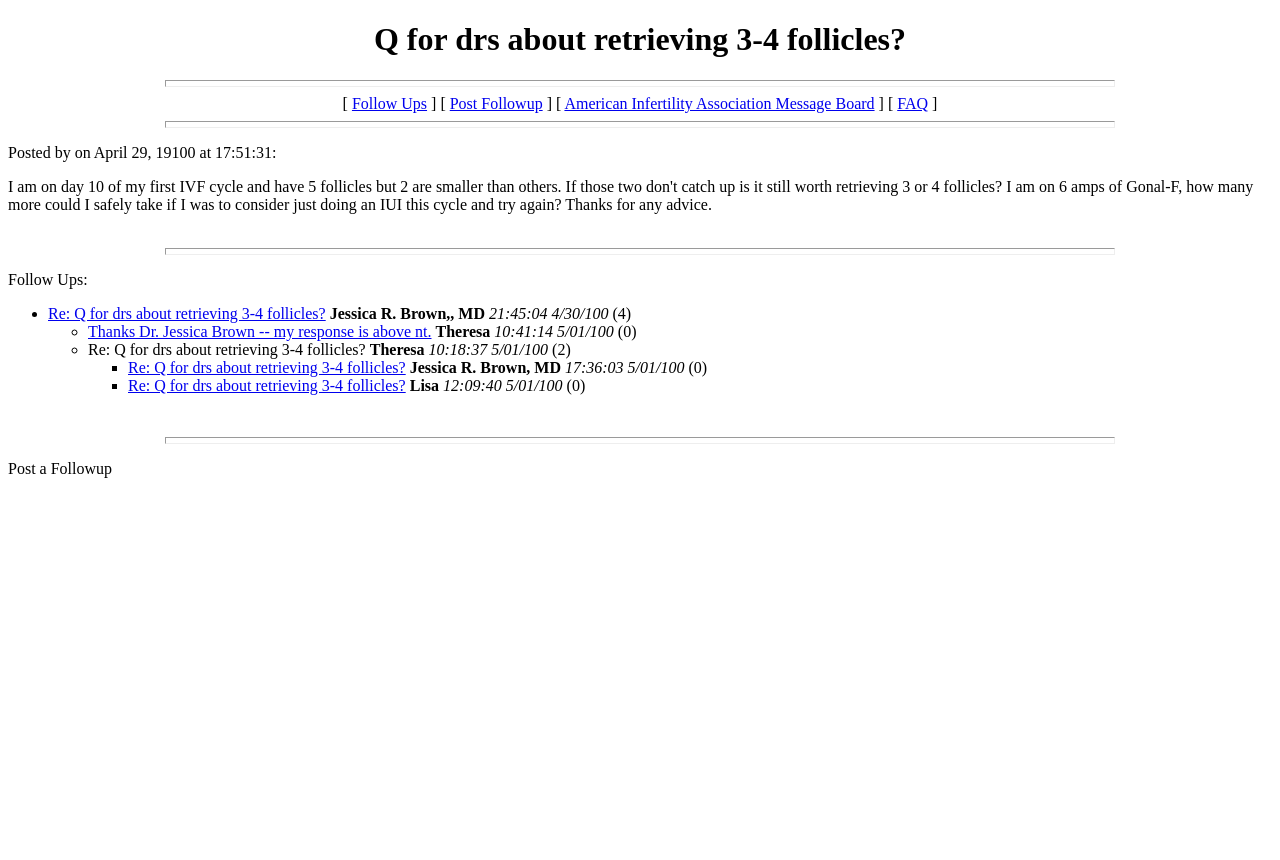Can you find the bounding box coordinates for the element to click on to achieve the instruction: "View the post from Jessica R. Brown, MD"?

[0.038, 0.355, 0.254, 0.374]